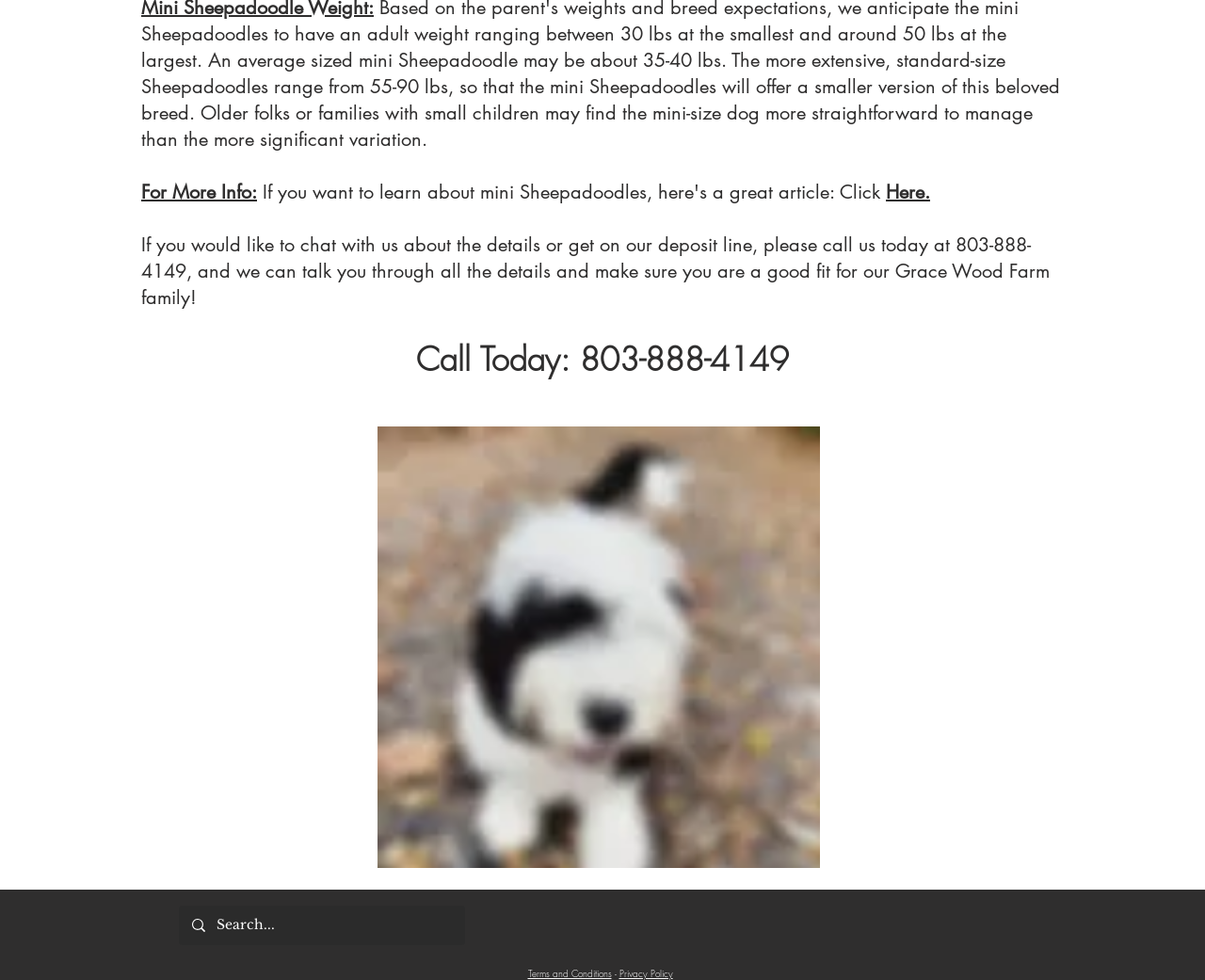Please identify the bounding box coordinates of the element's region that needs to be clicked to fulfill the following instruction: "Visit Facebook page". The bounding box coordinates should consist of four float numbers between 0 and 1, i.e., [left, top, right, bottom].

[0.436, 0.937, 0.459, 0.965]